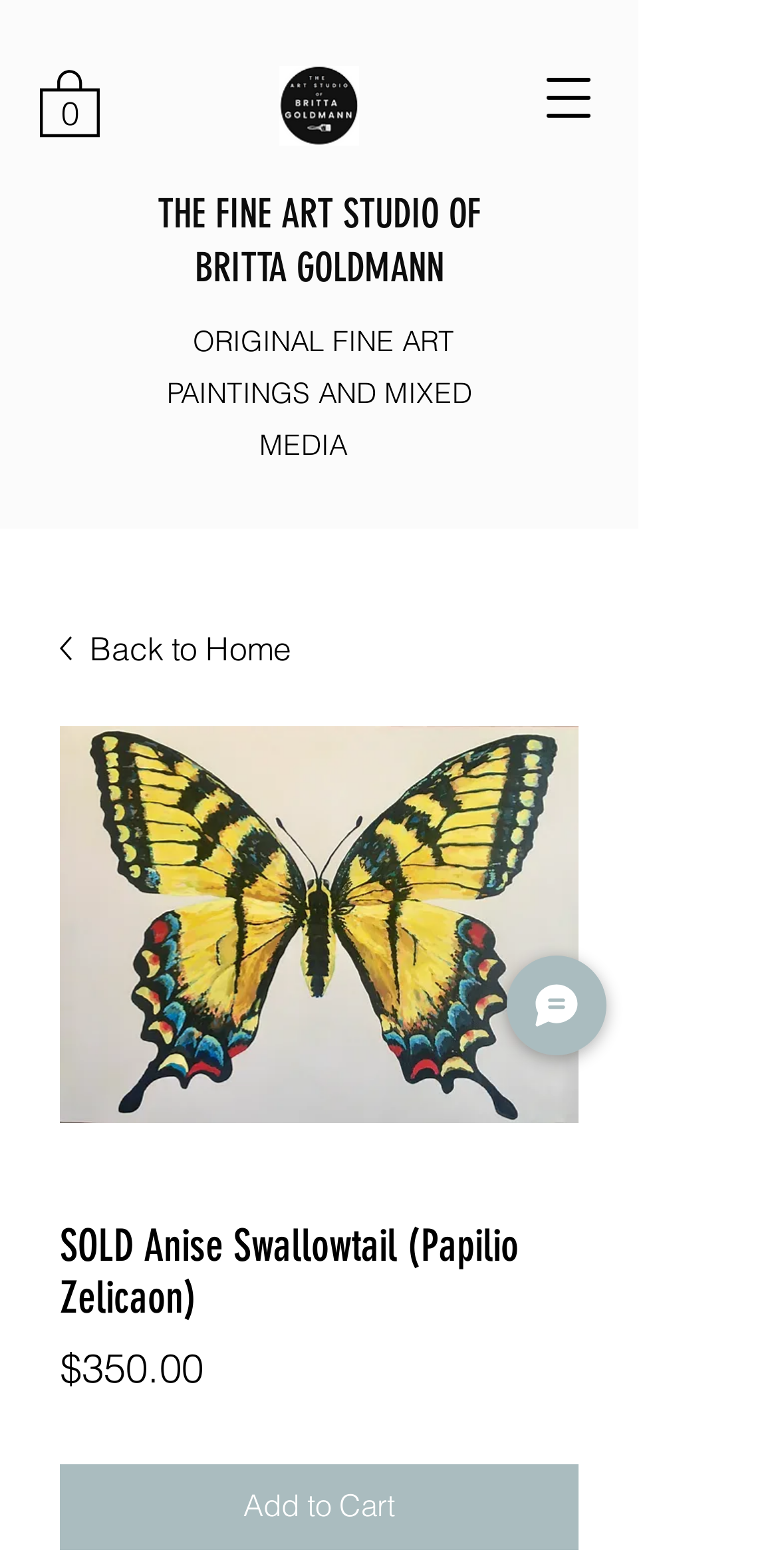Identify the bounding box of the HTML element described here: "Add to Cart". Provide the coordinates as four float numbers between 0 and 1: [left, top, right, bottom].

[0.077, 0.934, 0.744, 0.988]